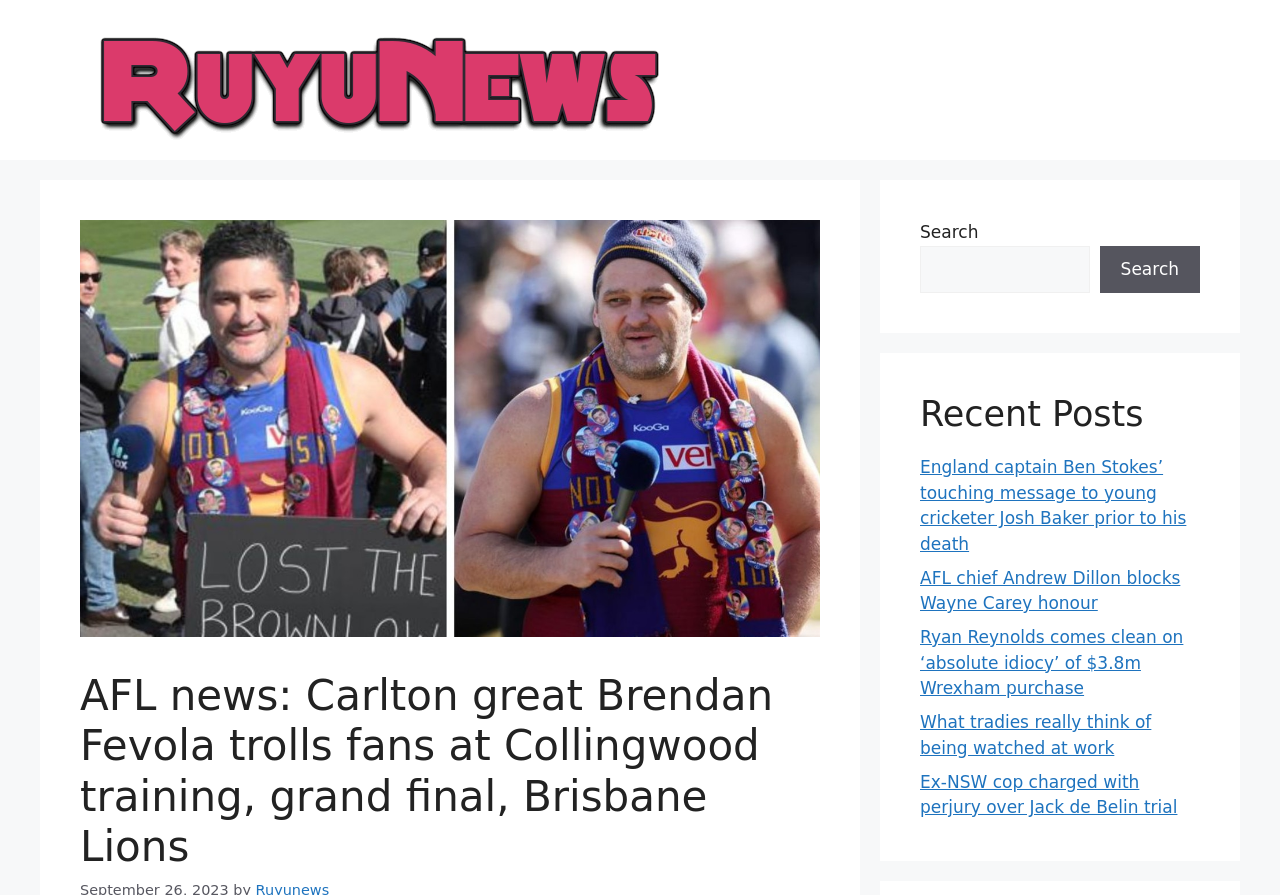What is the text on the search button? Observe the screenshot and provide a one-word or short phrase answer.

Search